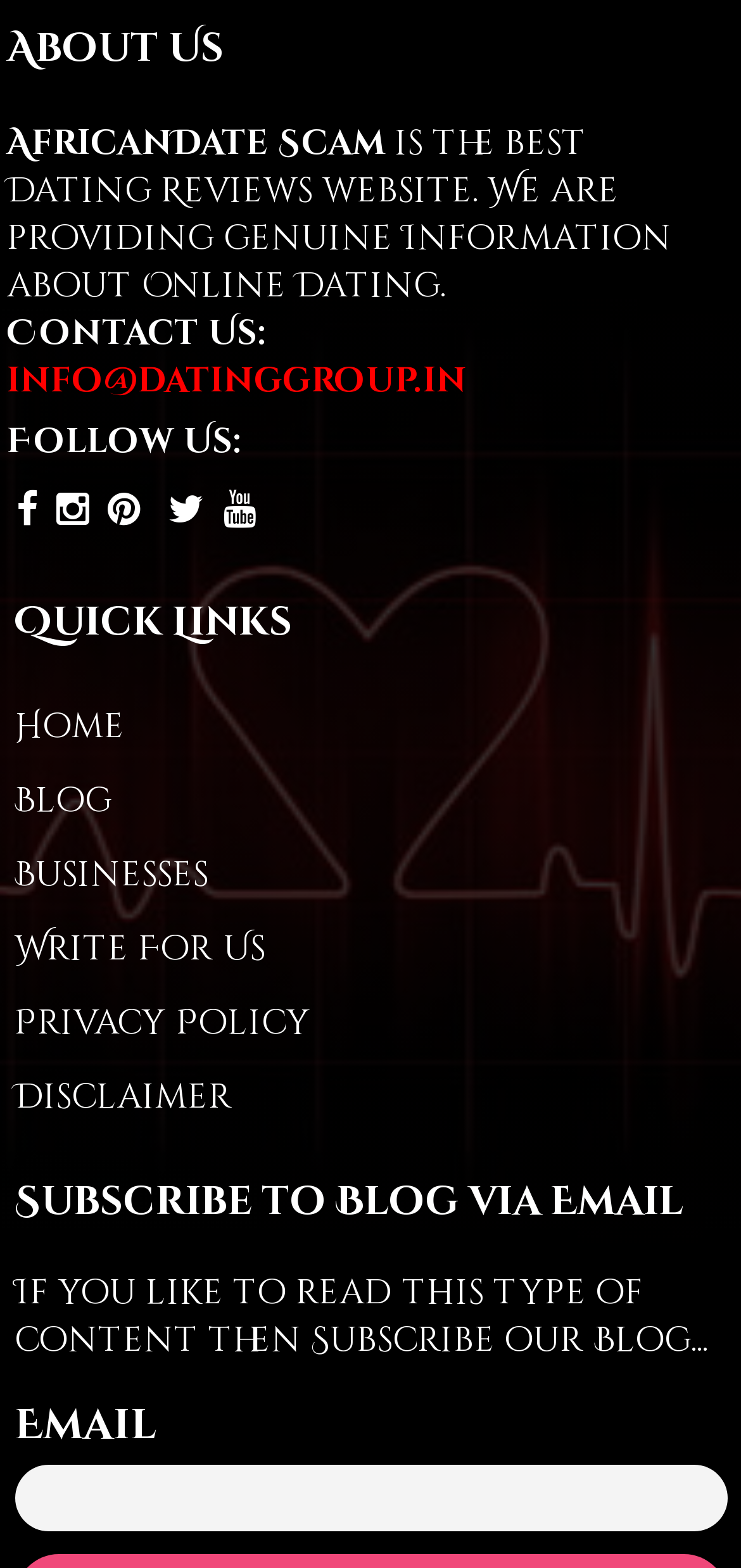Determine the bounding box coordinates for the clickable element required to fulfill the instruction: "Click on the 'Home' link". Provide the coordinates as four float numbers between 0 and 1, i.e., [left, top, right, bottom].

[0.019, 0.44, 0.982, 0.487]